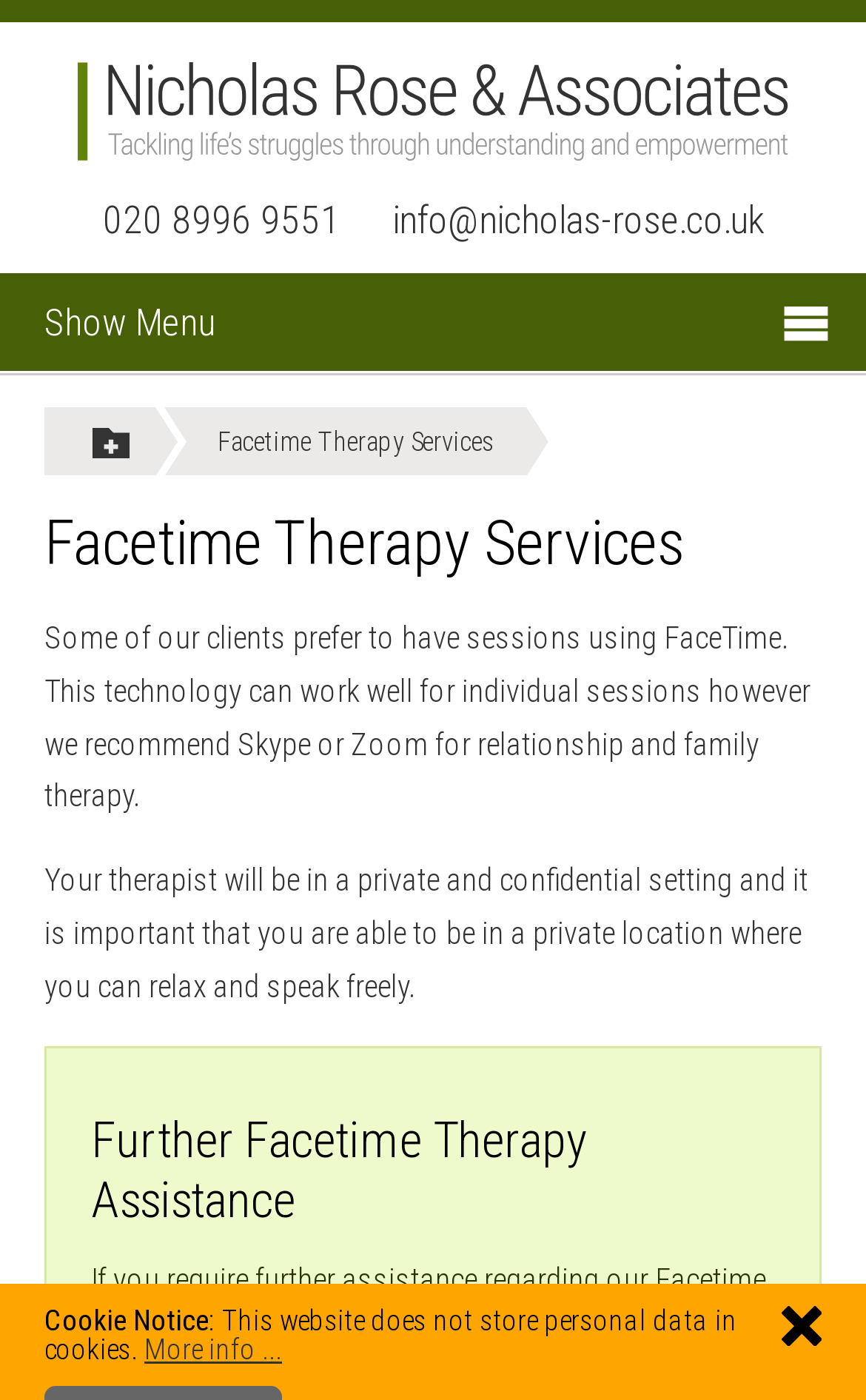Based on the provided description, "Show Menu", find the bounding box of the corresponding UI element in the screenshot.

[0.0, 0.194, 1.0, 0.265]